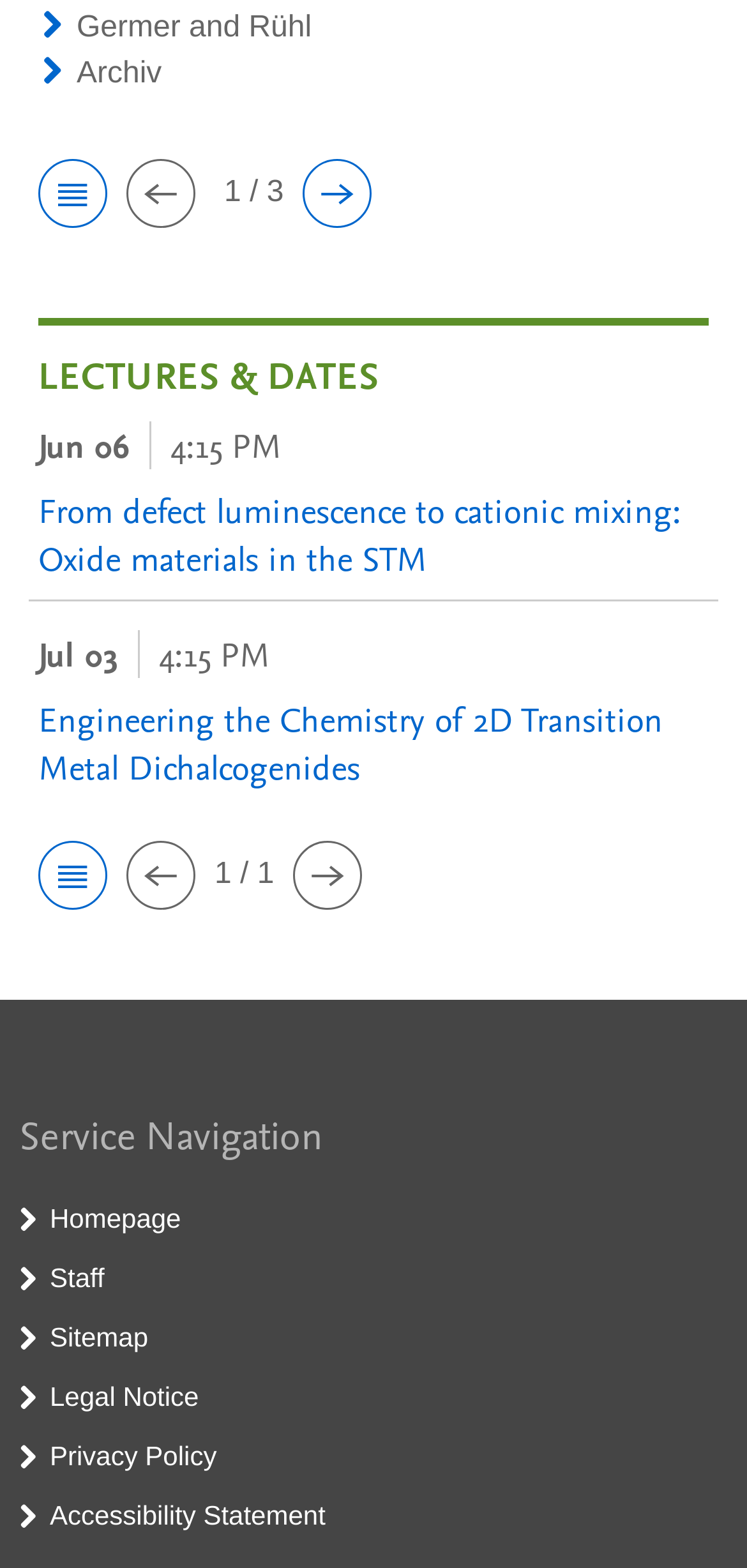Please find the bounding box coordinates of the element's region to be clicked to carry out this instruction: "click previous page".

[0.169, 0.099, 0.262, 0.148]